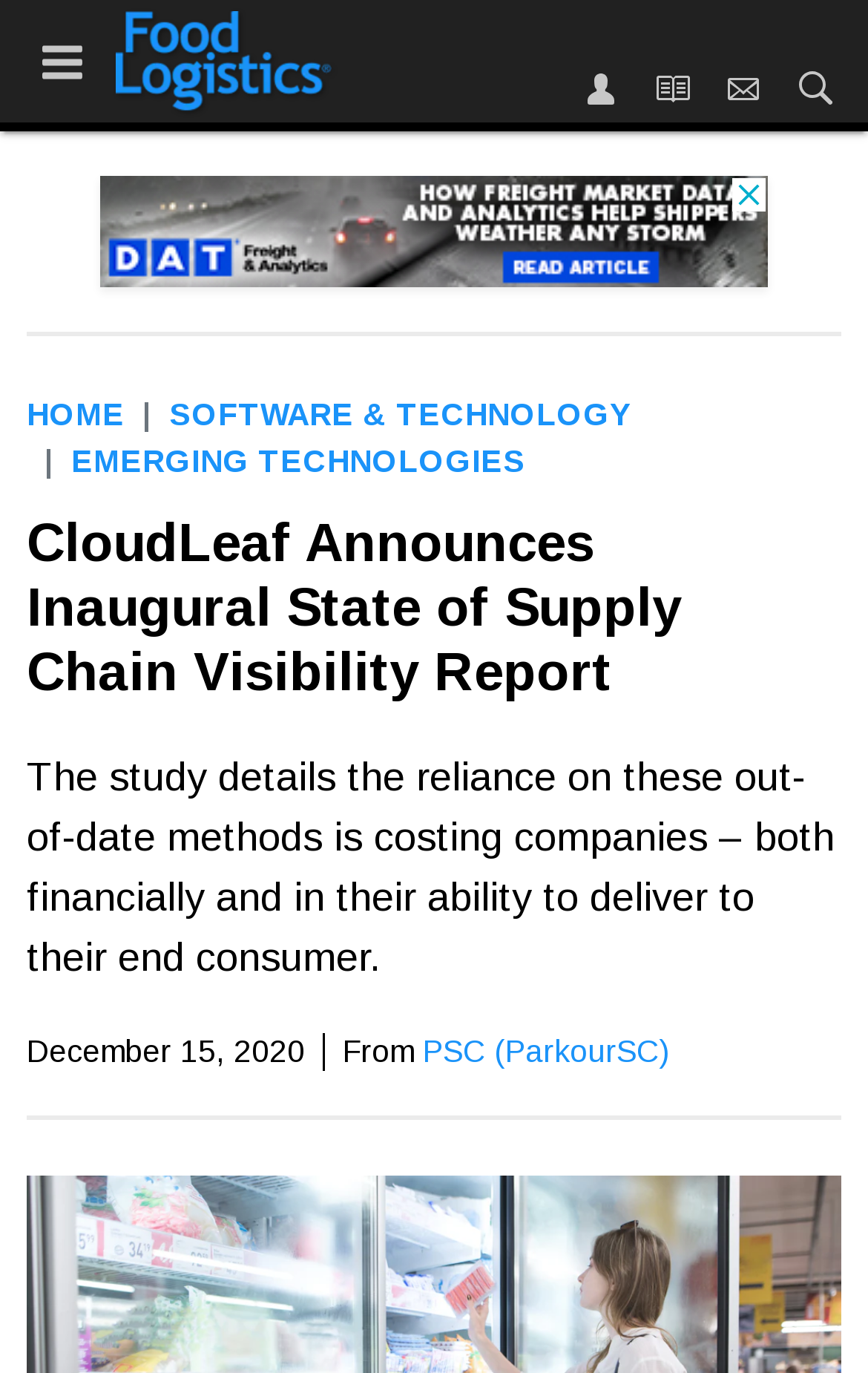Locate the bounding box coordinates of the element I should click to achieve the following instruction: "Search".

[0.897, 0.045, 0.959, 0.081]